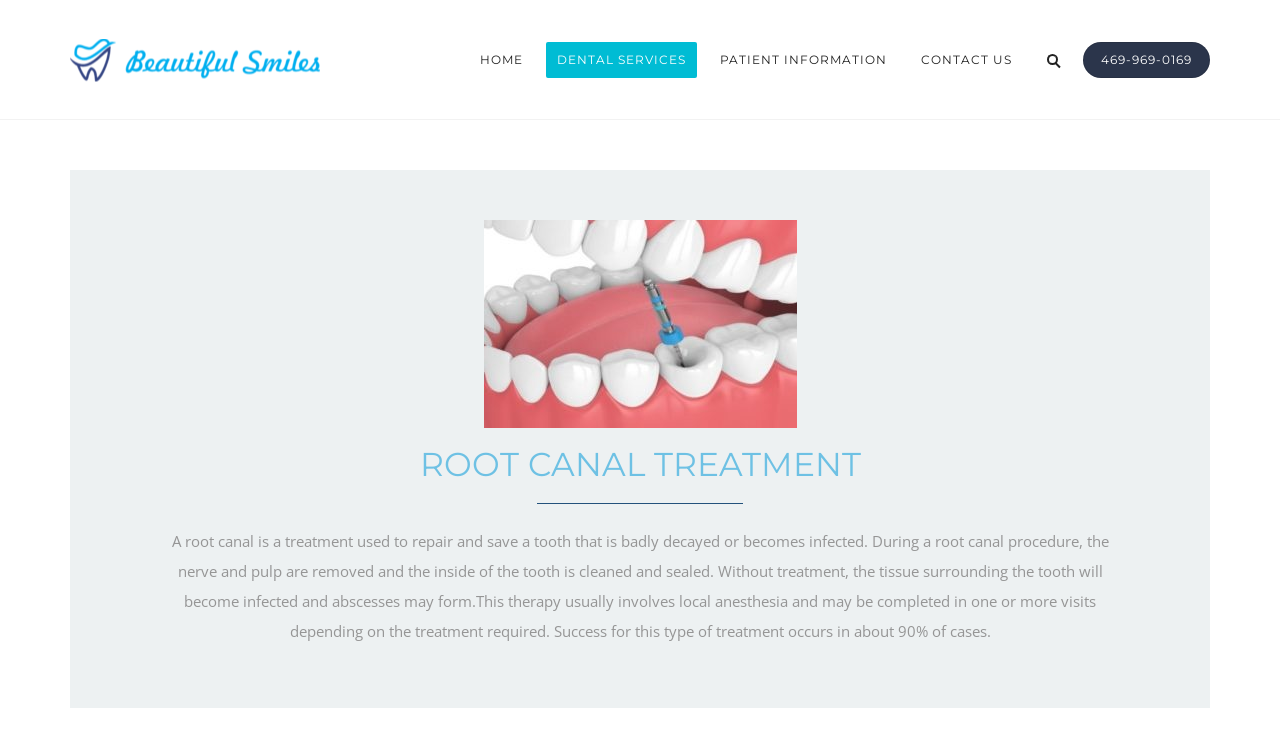What is the main topic of the webpage?
From the details in the image, provide a complete and detailed answer to the question.

The main topic of the webpage is clearly indicated by the heading 'ROOT CANAL TREATMENT' in the article section of the webpage. The webpage provides detailed information about the treatment, its purpose, and its process.